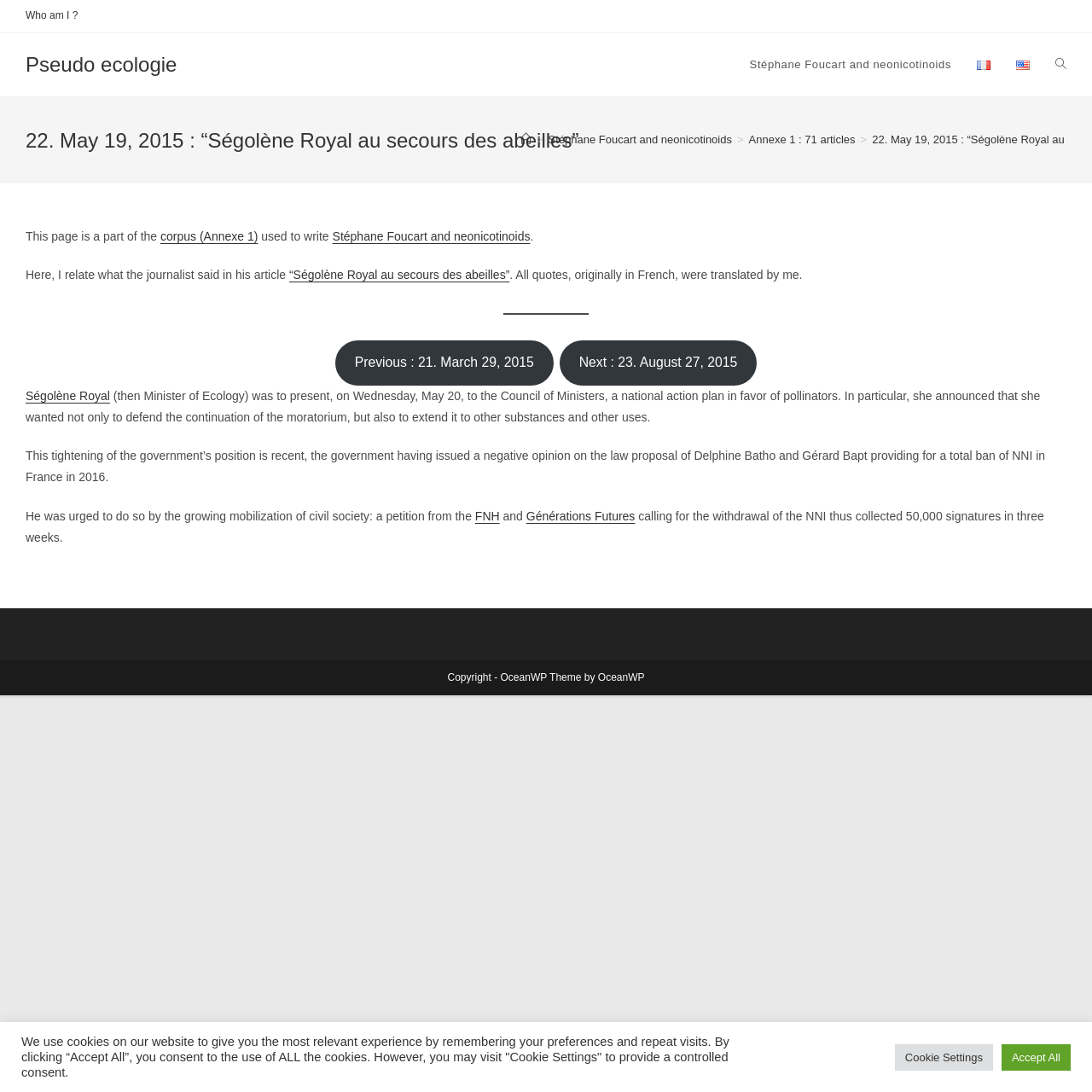Please identify the bounding box coordinates of the region to click in order to complete the task: "Go to the previous article". The coordinates must be four float numbers between 0 and 1, specified as [left, top, right, bottom].

[0.307, 0.311, 0.507, 0.353]